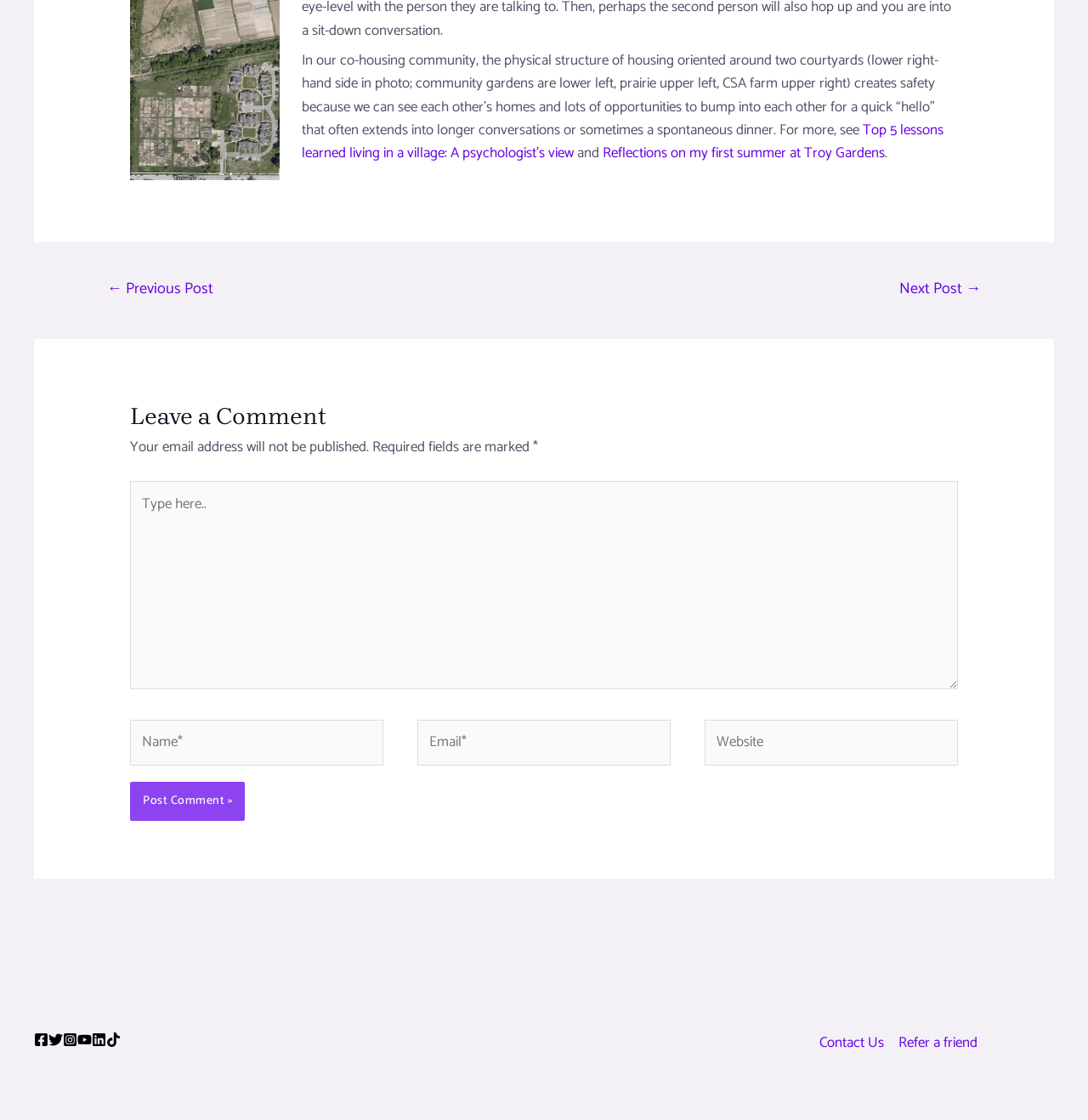Predict the bounding box coordinates of the UI element that matches this description: "parent_node: Name* name="author" placeholder="Name*"". The coordinates should be in the format [left, top, right, bottom] with each value between 0 and 1.

[0.12, 0.642, 0.352, 0.684]